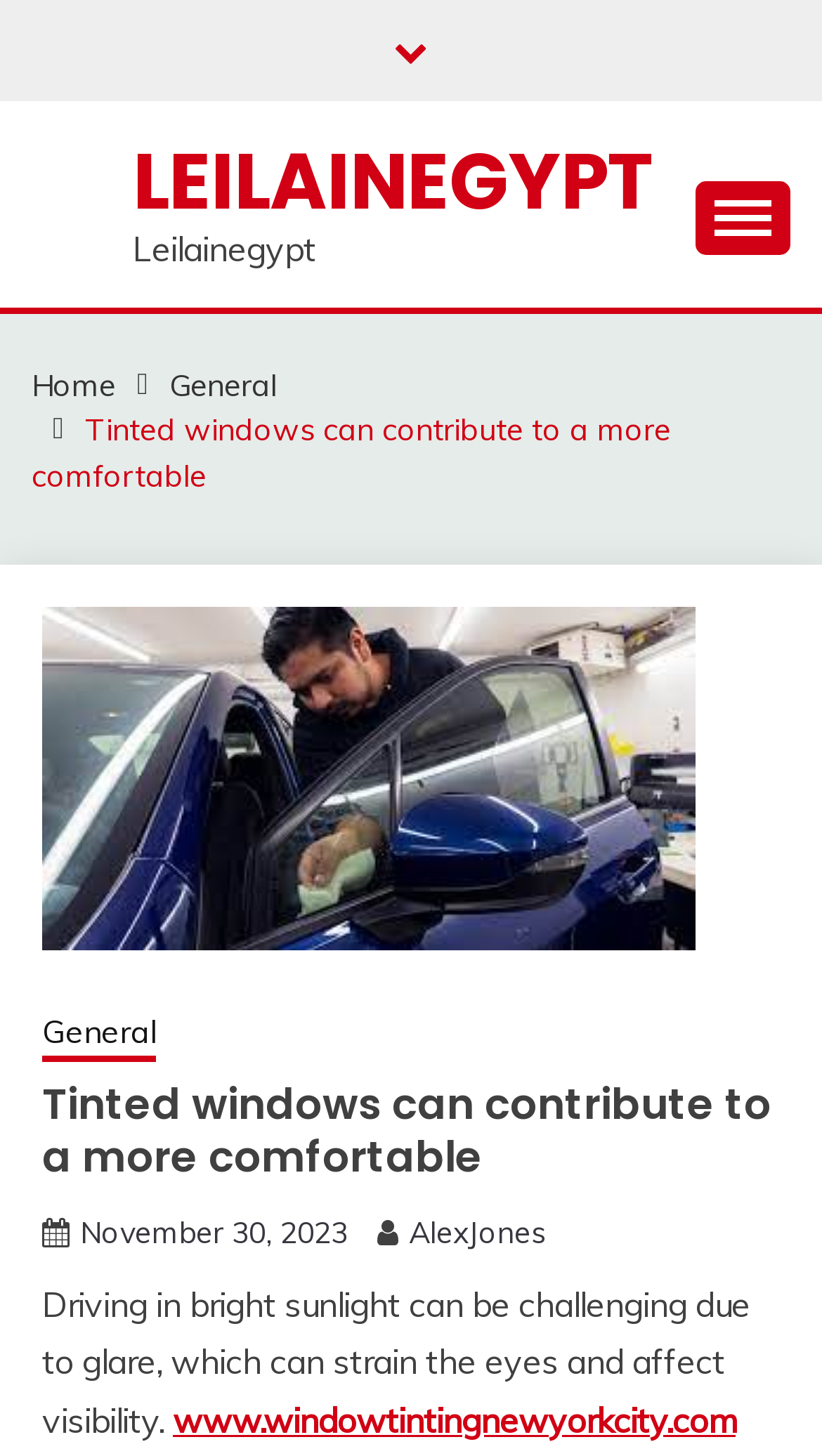What is the website mentioned in the article?
Using the image as a reference, give an elaborate response to the question.

The webpage contains a link with the text 'www.windowtintingnewyorkcity.com', which is likely to be a website related to window tinting services in New York City. This website is mentioned in the article as a resource for mitigating the issue of glare while driving.